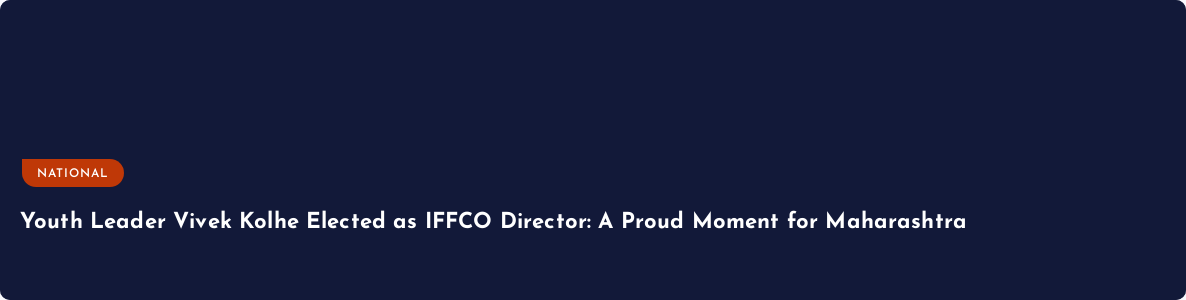Provide a one-word or short-phrase answer to the question:
What is the significance of the label 'NATIONAL'?

Indicates national significance